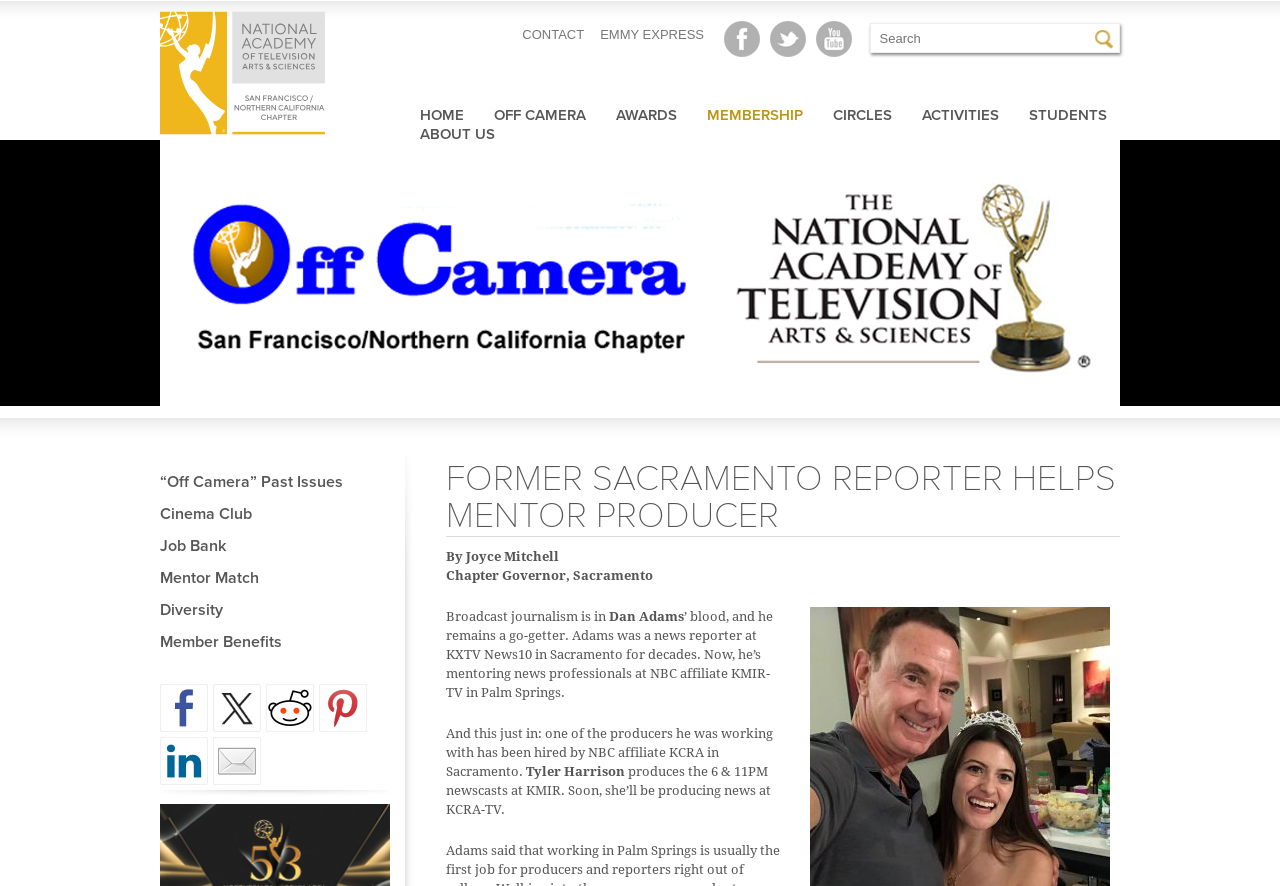Please identify the coordinates of the bounding box that should be clicked to fulfill this instruction: "Read the 'Medical Malpractice Lawyer' article".

None